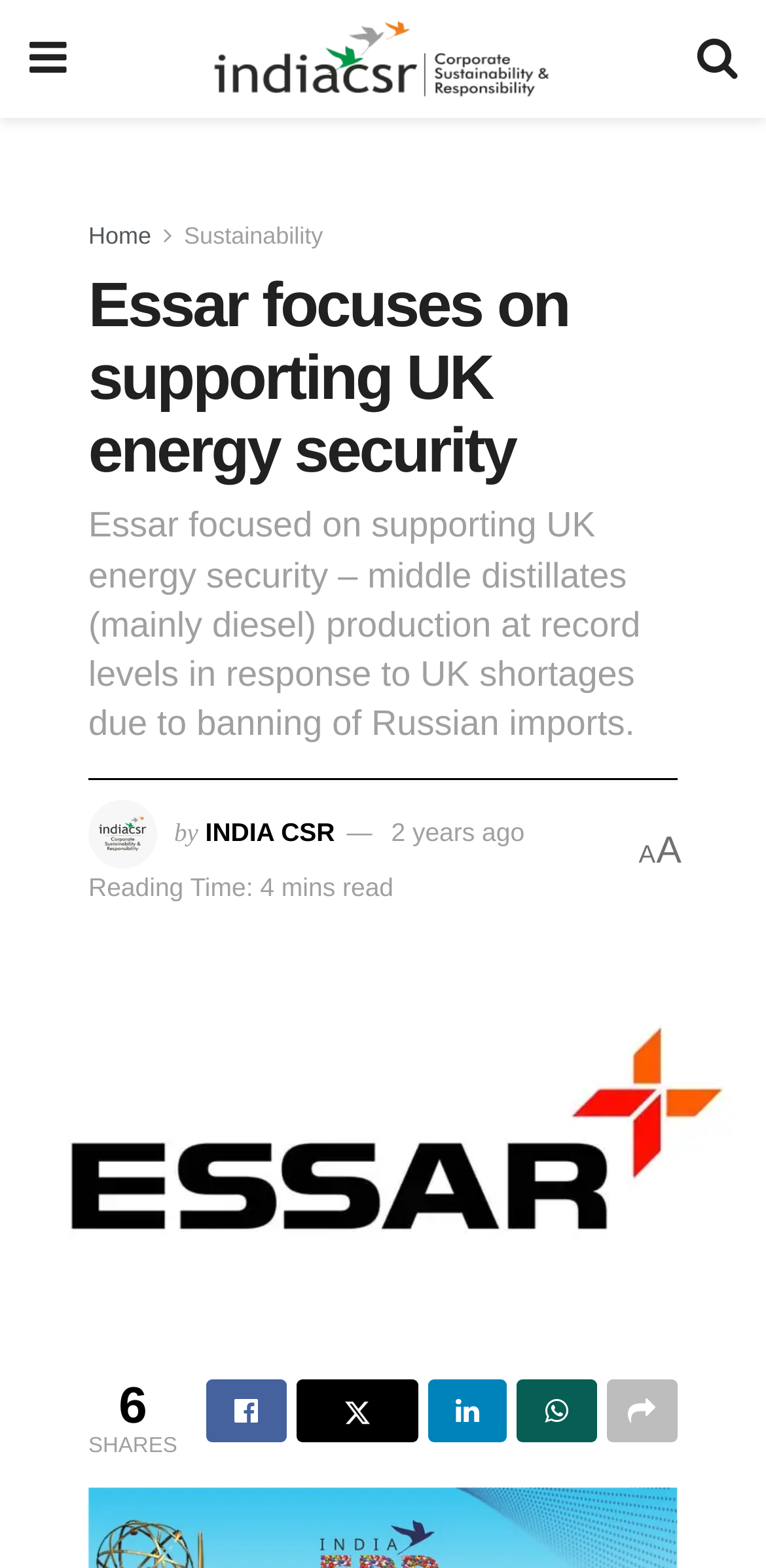Please predict the bounding box coordinates of the element's region where a click is necessary to complete the following instruction: "Go to the India CSR website". The coordinates should be represented by four float numbers between 0 and 1, i.e., [left, top, right, bottom].

[0.28, 0.013, 0.717, 0.063]